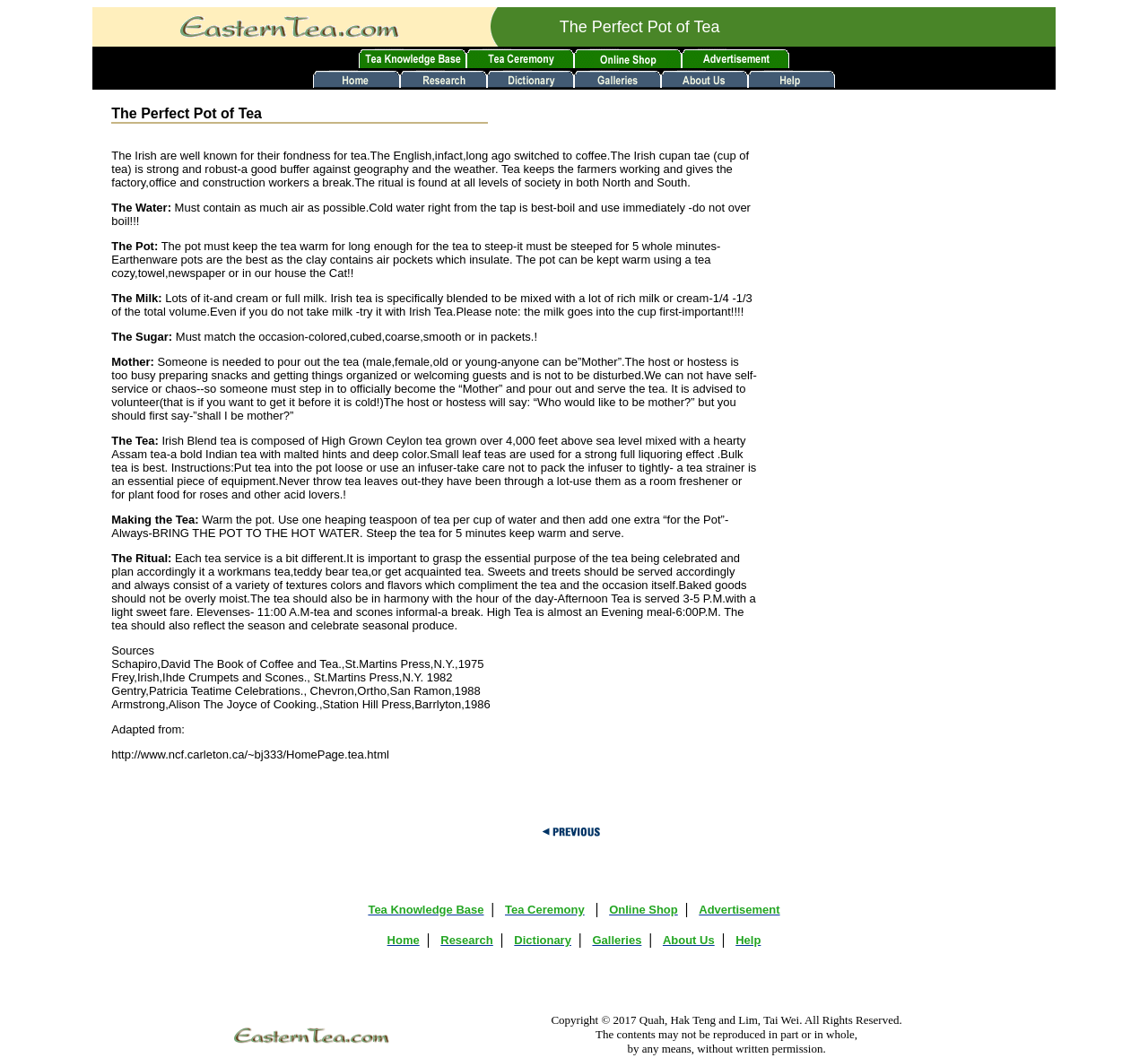Based on the image, give a detailed response to the question: What type of tea is recommended for Irish tea?

According to the text, Irish Blend tea is composed of High Grown Ceylon tea grown over 4,000 feet above sea level mixed with a hearty Assam tea, and is recommended for Irish tea.